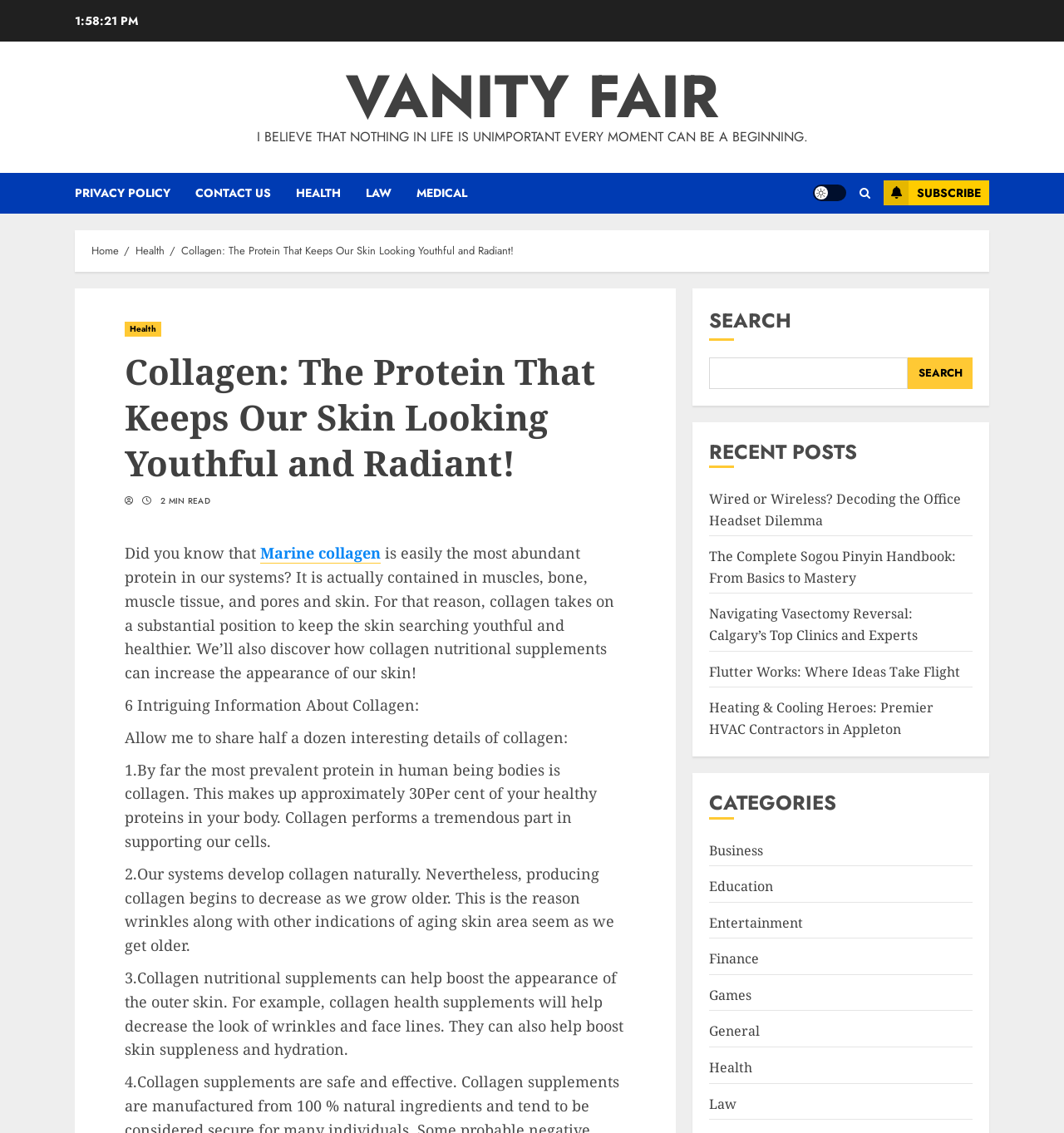Could you identify the text that serves as the heading for this webpage?

Collagen: The Protein That Keeps Our Skin Looking Youthful and Radiant!